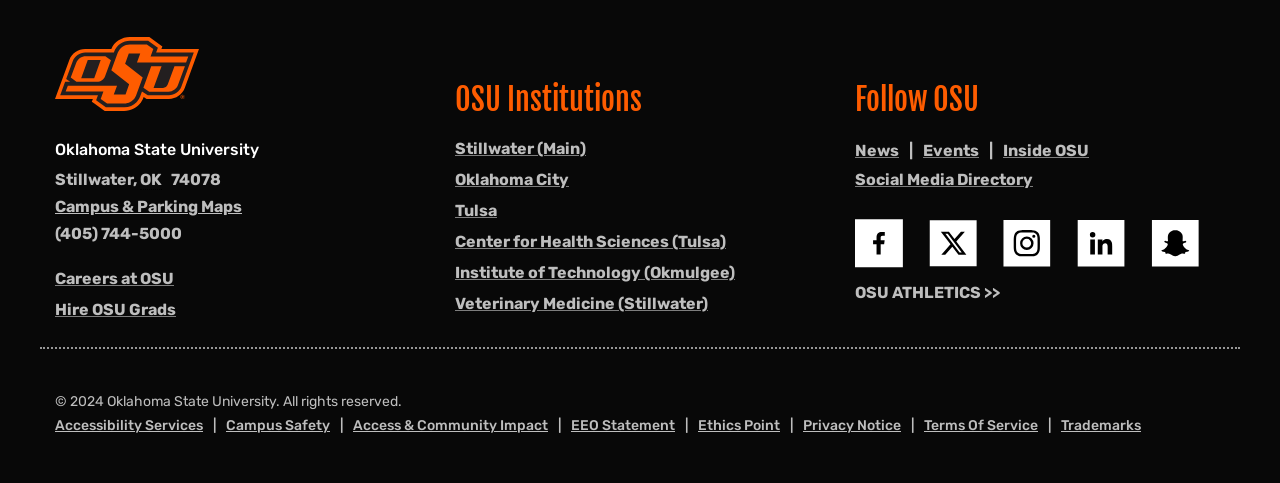Locate the bounding box of the UI element with the following description: "Veterinary Medicine (Stillwater)".

[0.355, 0.608, 0.553, 0.656]